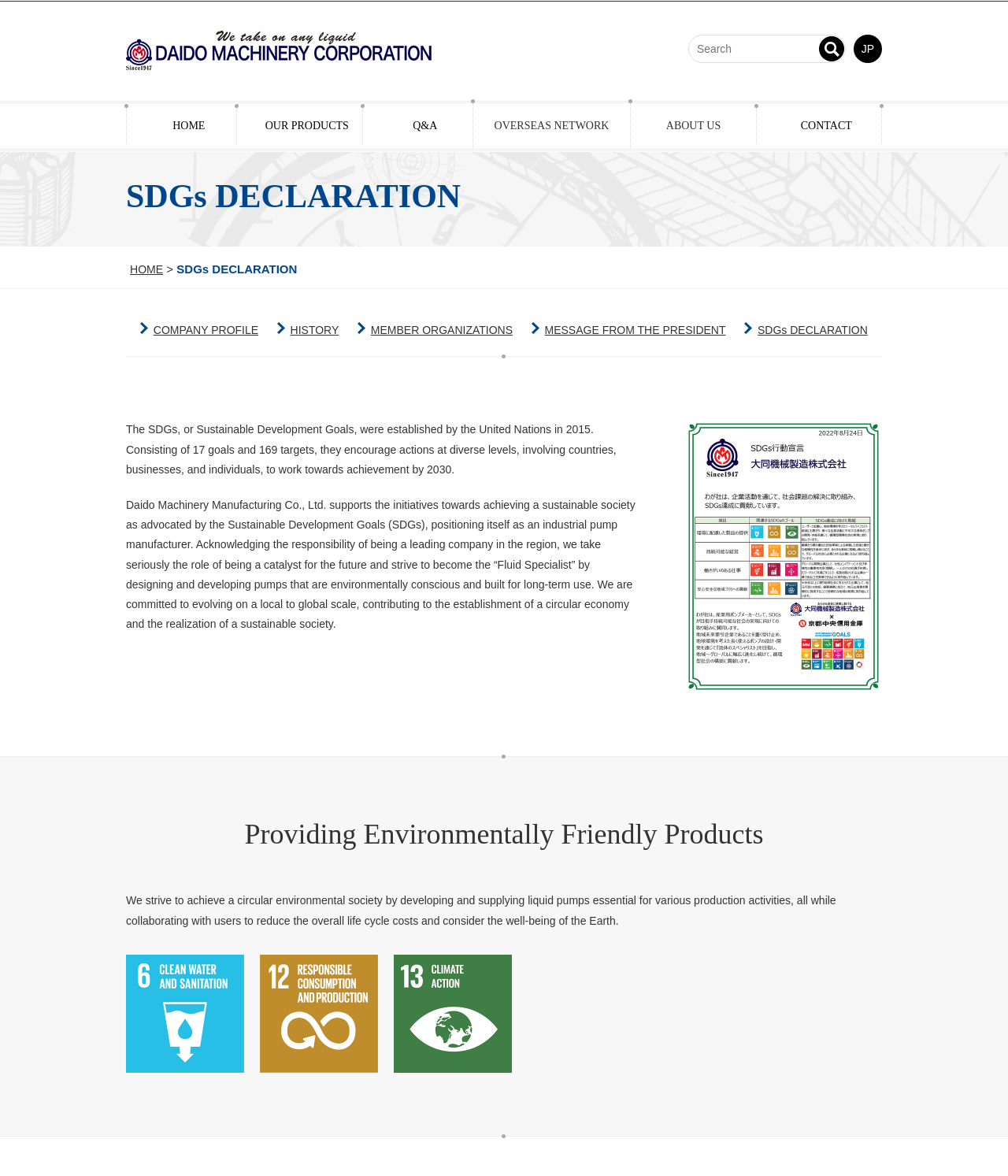What is the purpose of the search box?
Provide an in-depth and detailed answer to the question.

I inferred the purpose of the search box by looking at its location and the text associated with it. The search box is located at the top right of the webpage, and it has a button with the text '検索', which means 'search' in Japanese. This suggests that the search box is intended for users to search the website.